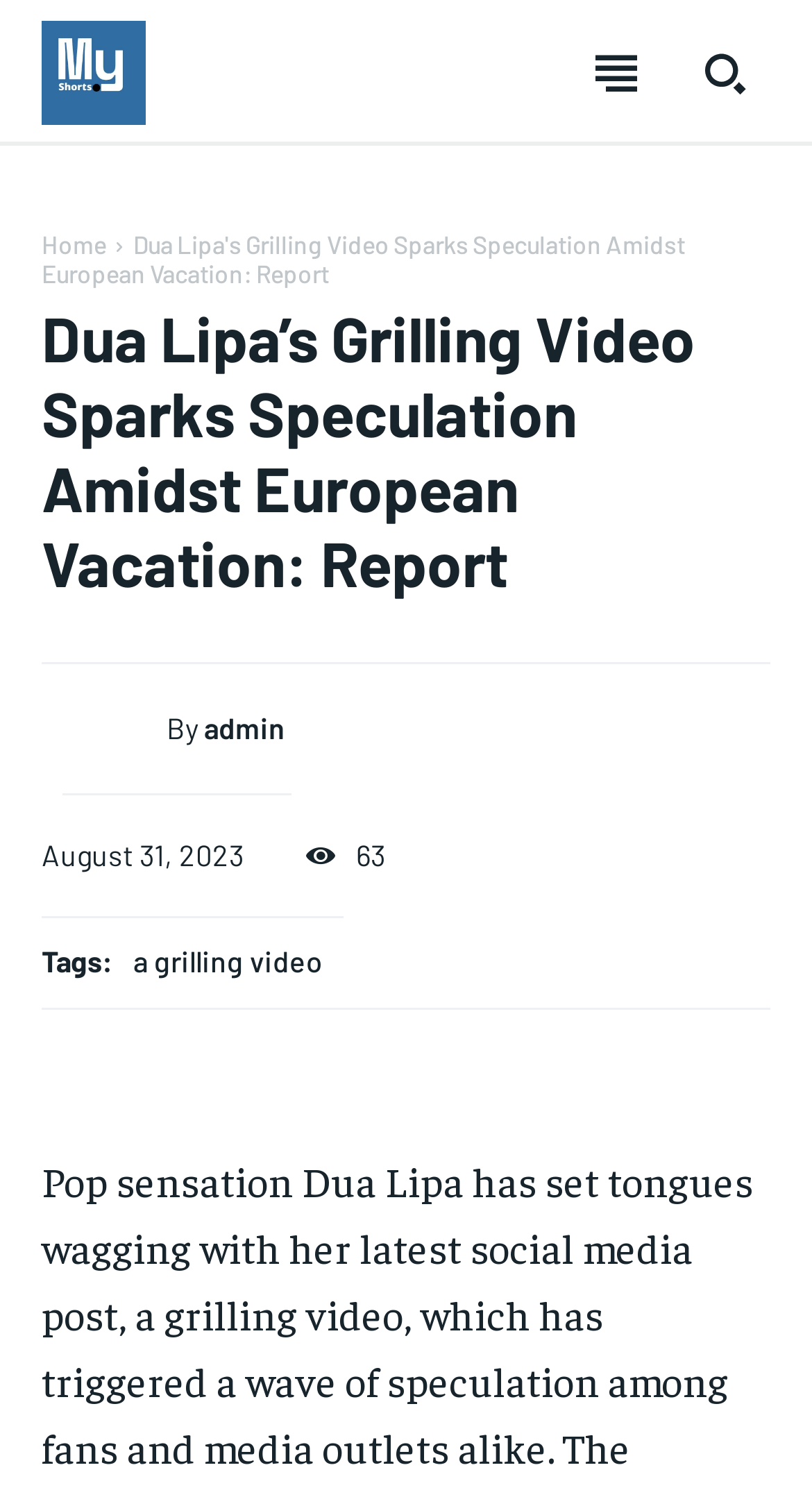Identify the bounding box coordinates for the UI element described as follows: Subscribe. Use the format (top-left x, top-left y, bottom-right x, bottom-right y) and ensure all values are floating point numbers between 0 and 1.

[0.074, 0.063, 0.28, 0.101]